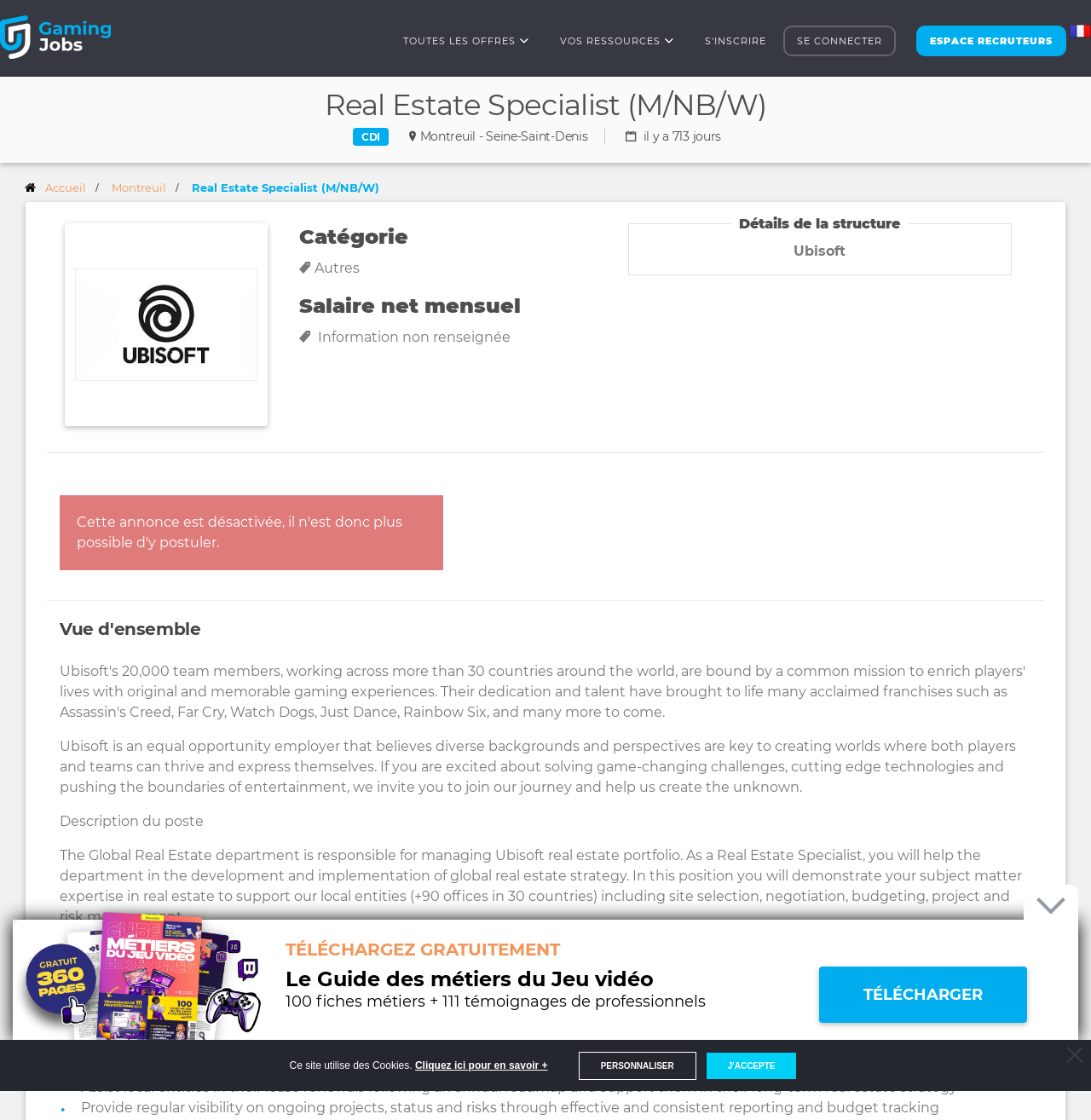Utilize the details in the image to give a detailed response to the question: What is the main responsibility of the Real Estate Specialist?

The main responsibility of the Real Estate Specialist can be found in the StaticText element 'Support local entities in the search for new locations/extensions (office, coworking?)' which is located in the job description section, indicating that the Real Estate Specialist will support local entities in their search for new locations or extensions.